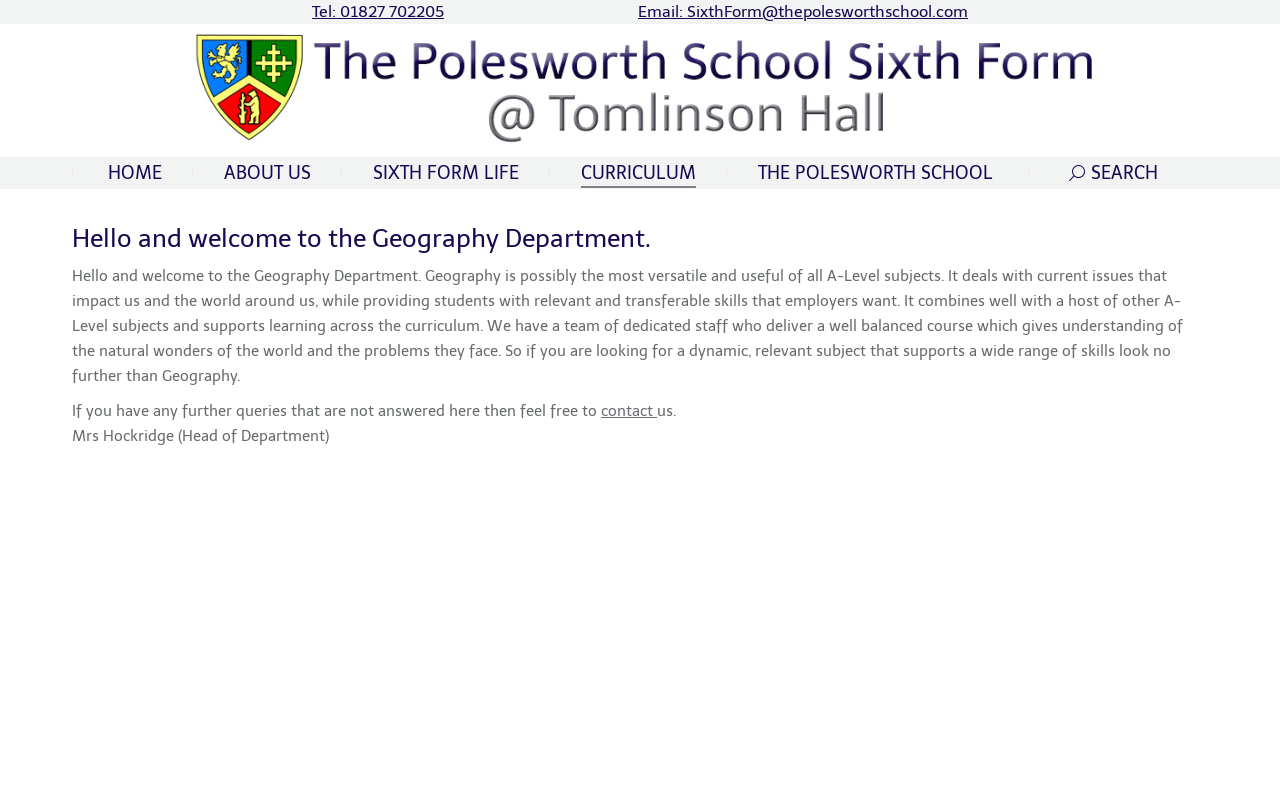Can you find and generate the webpage's heading?

Hello and welcome to the Geography Department.